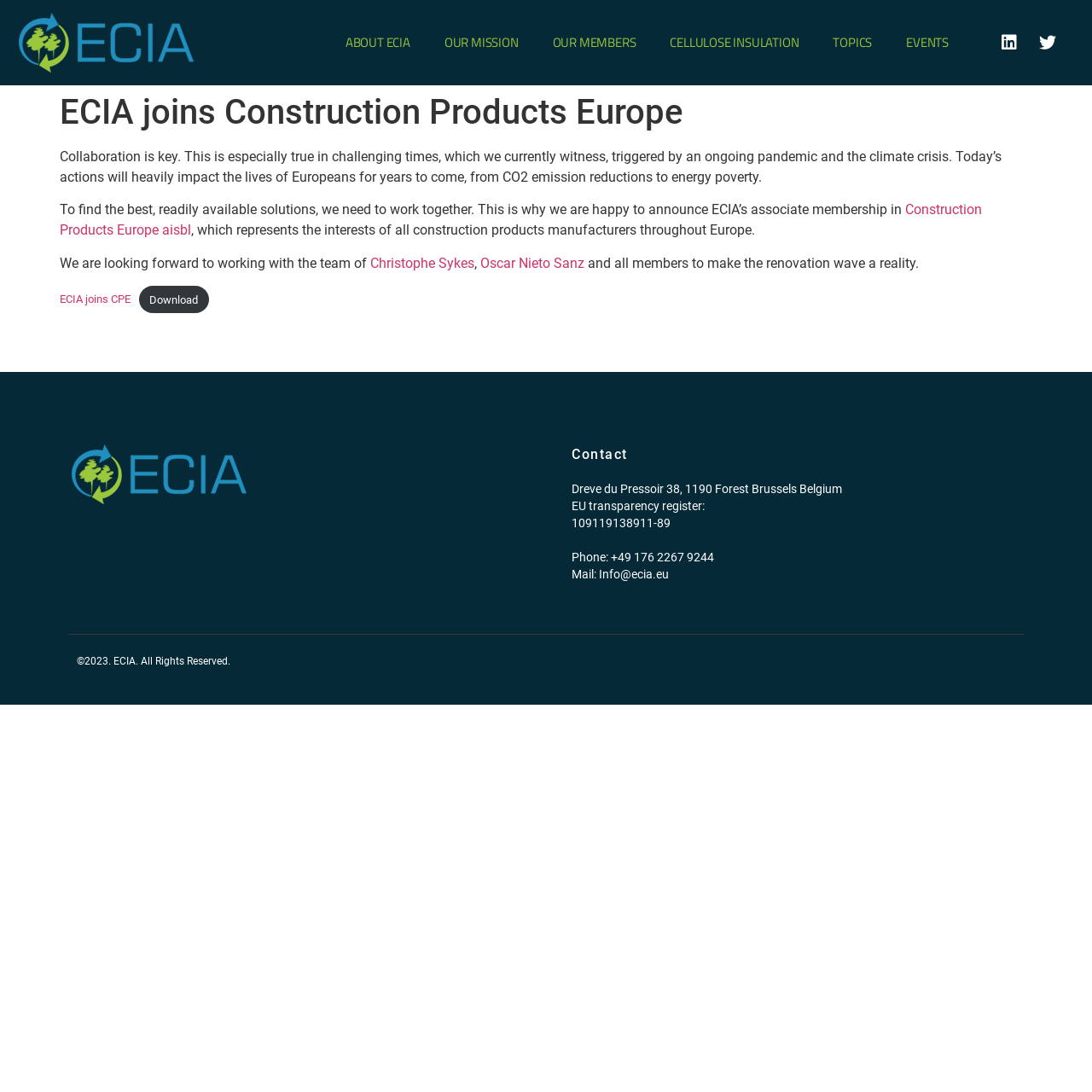Locate the bounding box coordinates of the element's region that should be clicked to carry out the following instruction: "Download the file". The coordinates need to be four float numbers between 0 and 1, i.e., [left, top, right, bottom].

[0.127, 0.262, 0.192, 0.287]